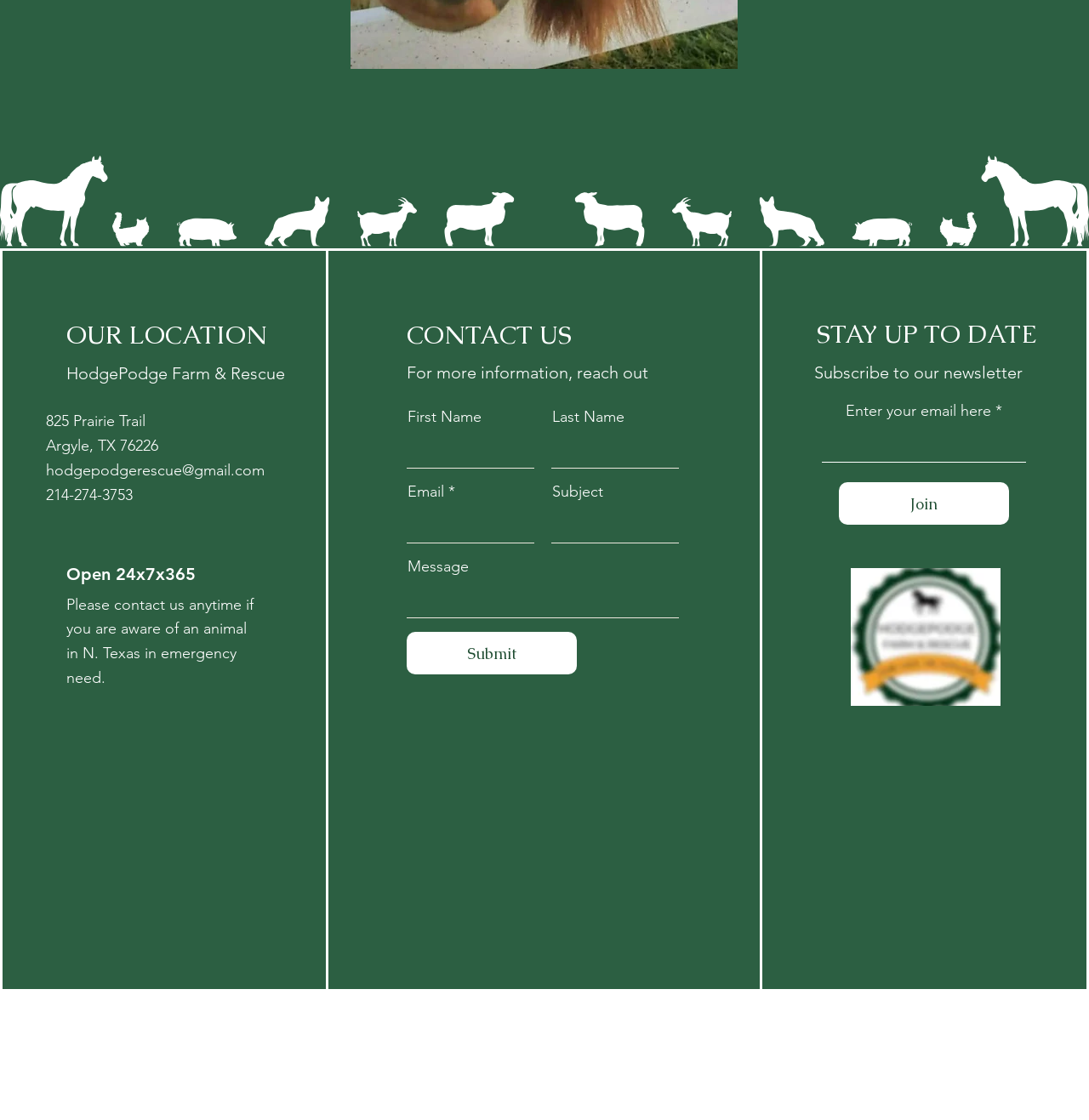Please determine the bounding box coordinates for the element that should be clicked to follow these instructions: "Enter your email in the 'Email' field".

[0.373, 0.449, 0.491, 0.486]